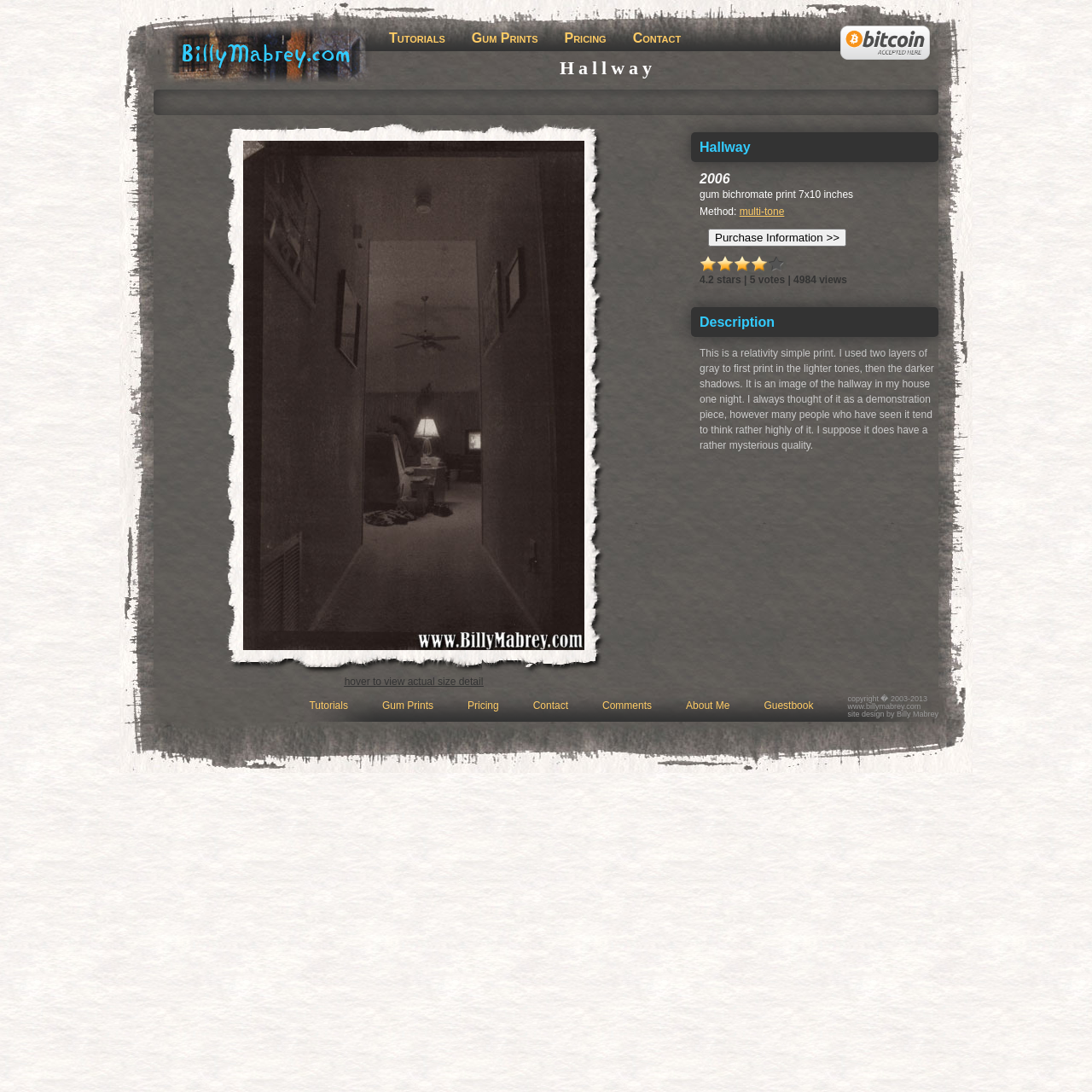What is the name of the print?
Using the image as a reference, deliver a detailed and thorough answer to the question.

The name of the print can be determined by looking at the heading elements on the webpage, specifically the one with the text 'Hallway' at coordinates [0.281, 0.047, 0.852, 0.078]. This heading is likely to be the title of the print.